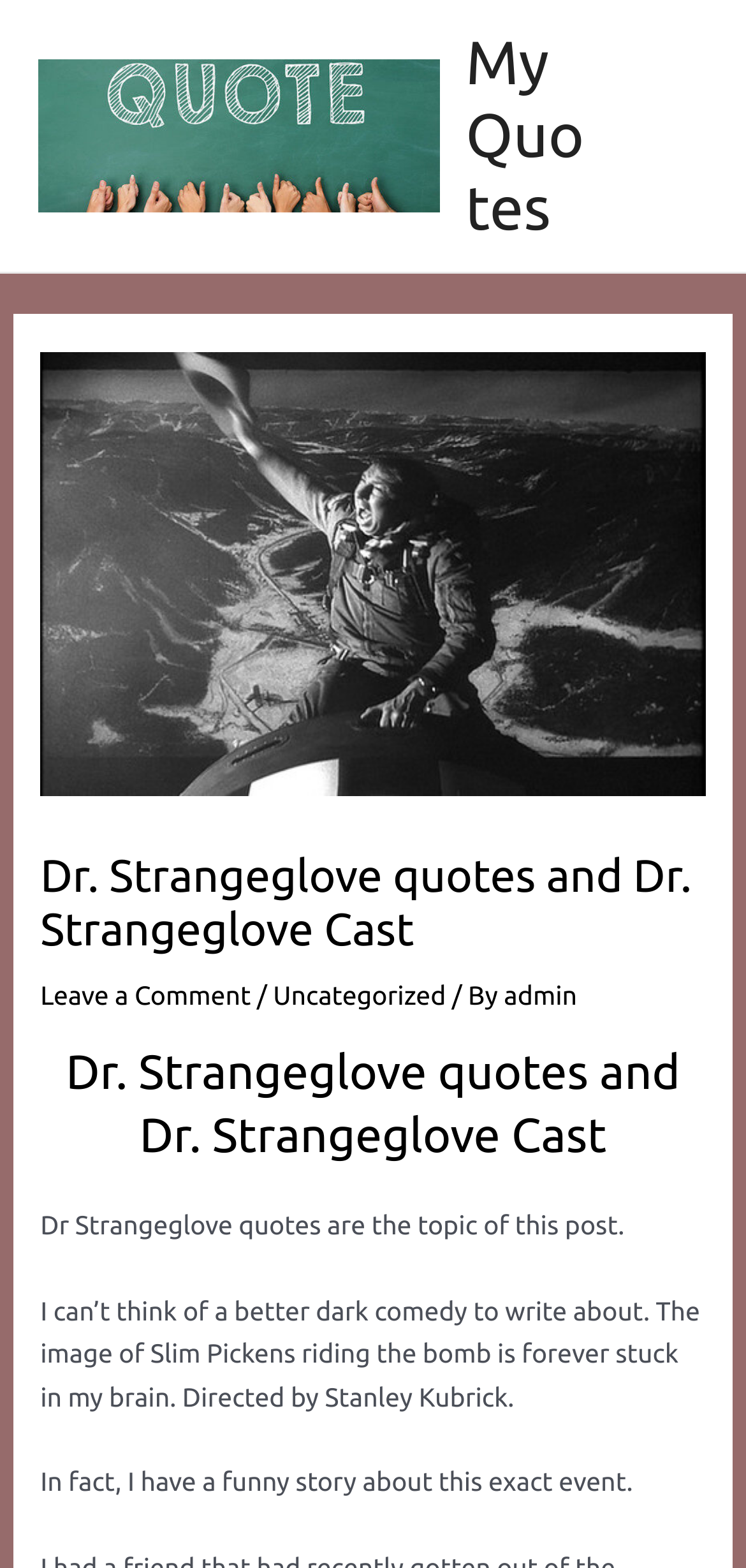What is the name of the movie being discussed?
Kindly answer the question with as much detail as you can.

Based on the webpage content, specifically the heading 'Dr. Strangeglove quotes and Dr. Strangeglove Cast', it is clear that the webpage is discussing the movie Dr. Strangeglove.